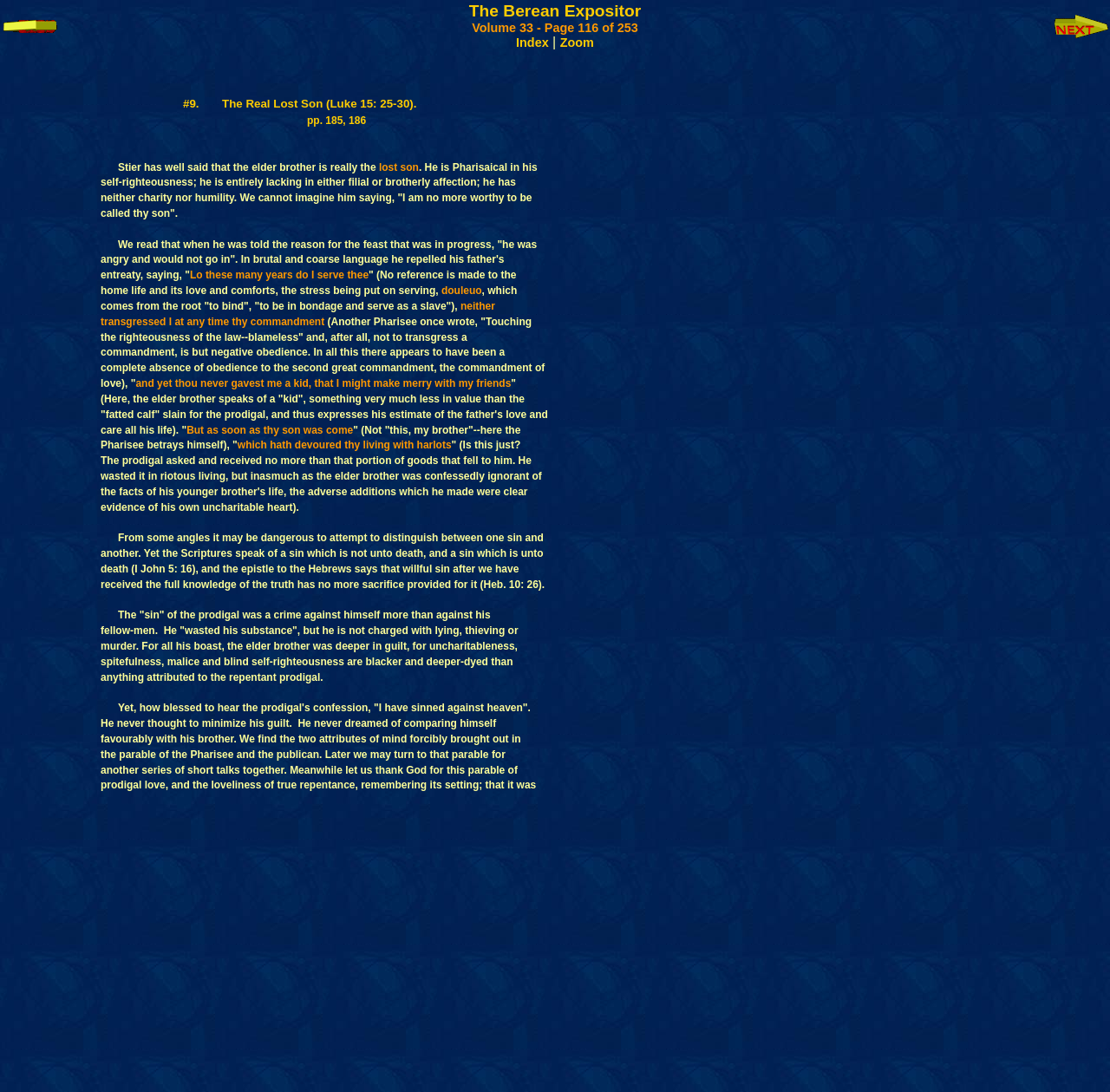Answer the following inquiry with a single word or phrase:
What is the biblical reference mentioned in the text?

Luke 15:25-30